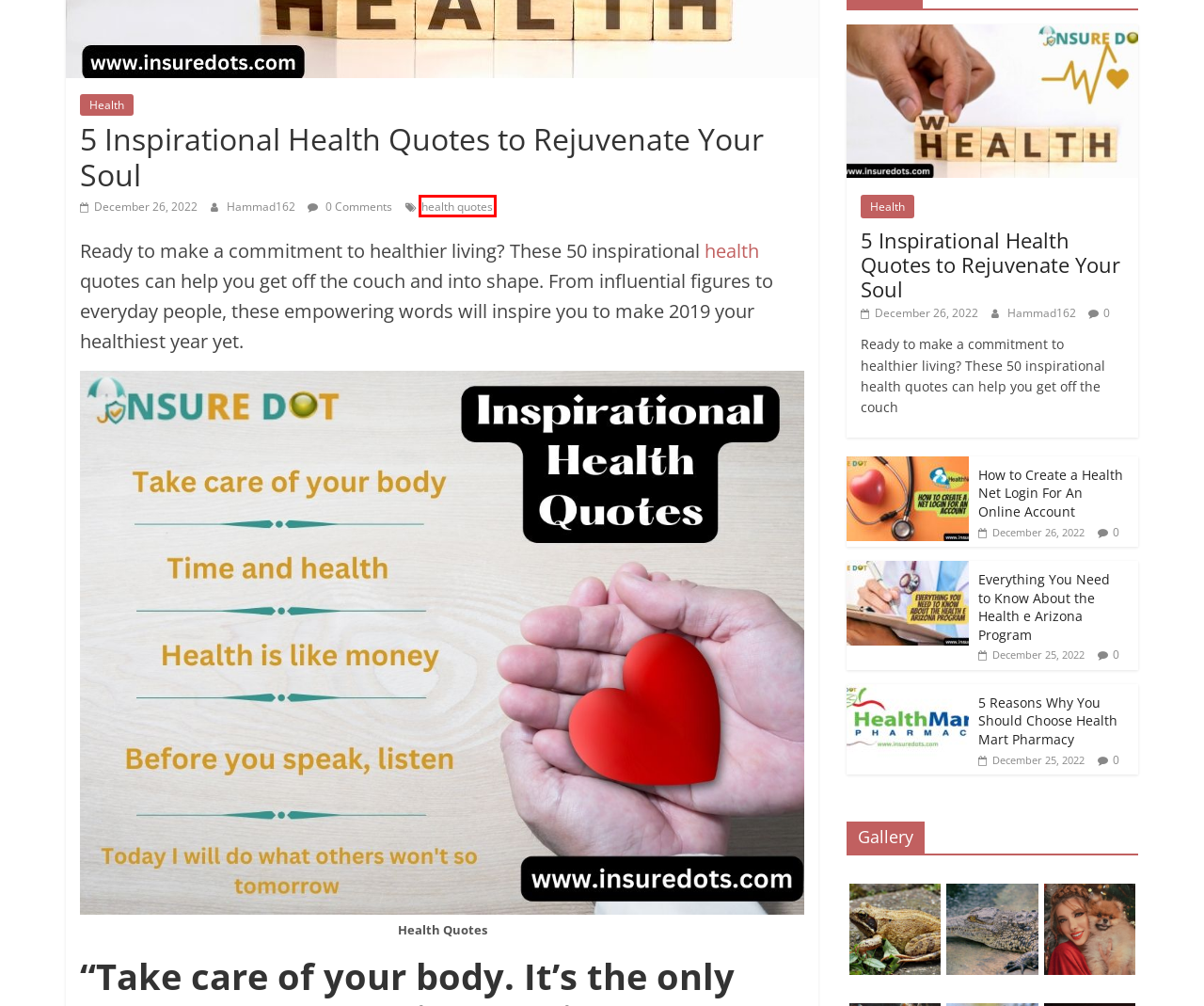You have a screenshot of a webpage with a red bounding box around a UI element. Determine which webpage description best matches the new webpage that results from clicking the element in the bounding box. Here are the candidates:
A. Hammad162 - Insuredot- Health and Insurance Blog
B. Health Plan of Nevada – Your Complete Guide -
C. Health Insurance - Insuredot- Health and Insurance Blog
D. health quotes - Insuredot- Health and Insurance Blog
E. How to Create a Health Net Login For An Online Account
F. 5 Reasons Why You Should Choose Health Mart Pharmacy -
G. Contact - Insuredot- Health and Insurance Blog
H. How to boost energy? Healthy ways to boost energy - Insuredot- Health and Insurance Blog

D